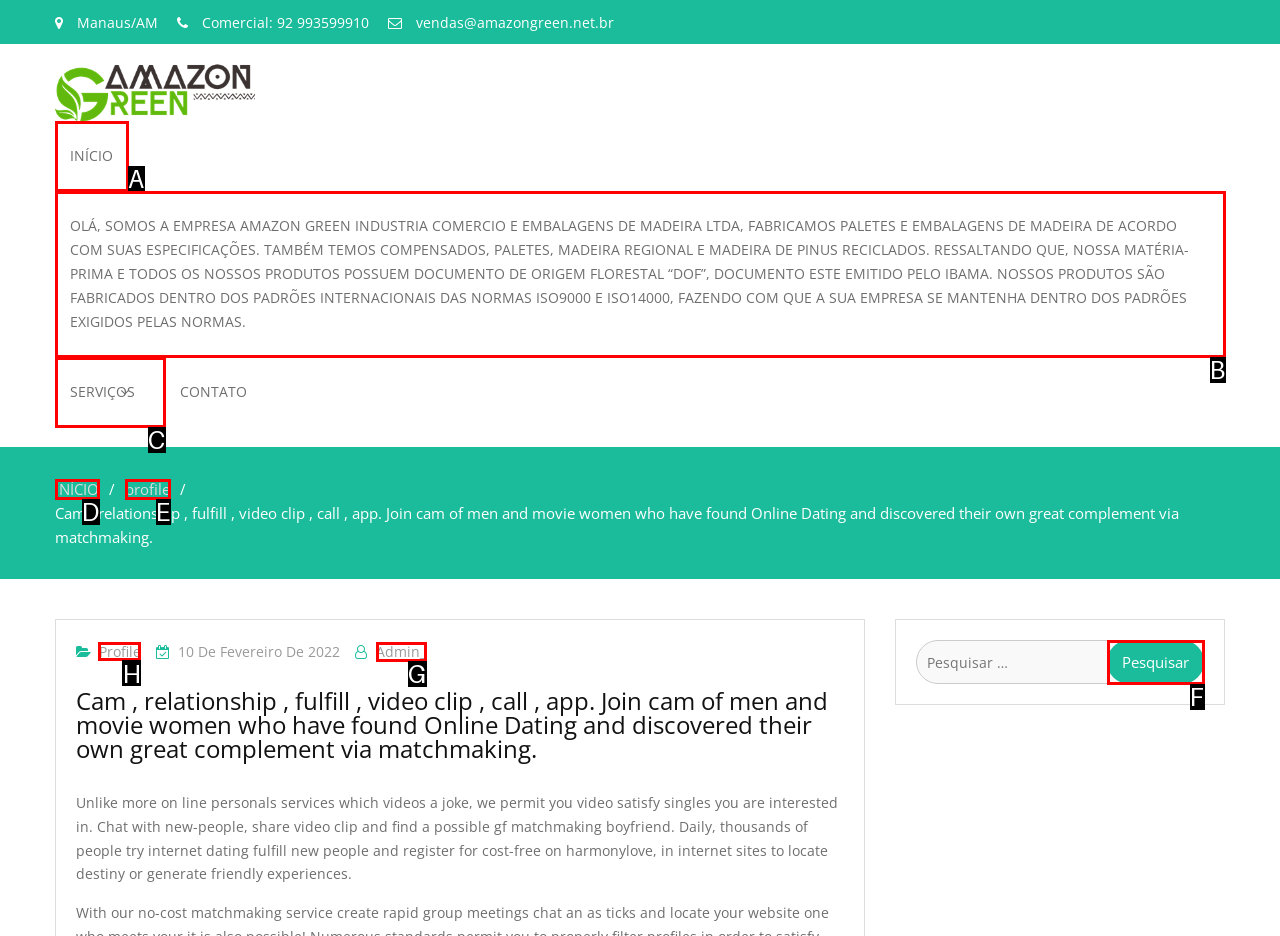Point out the HTML element I should click to achieve the following: Click the link to reset a router Reply with the letter of the selected element.

None